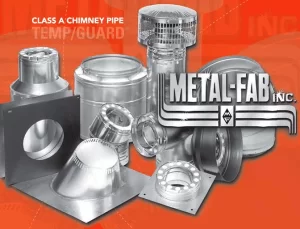What is the brand name of the chimney pipe system?
Respond with a short answer, either a single word or a phrase, based on the image.

Metal-Fab Inc.